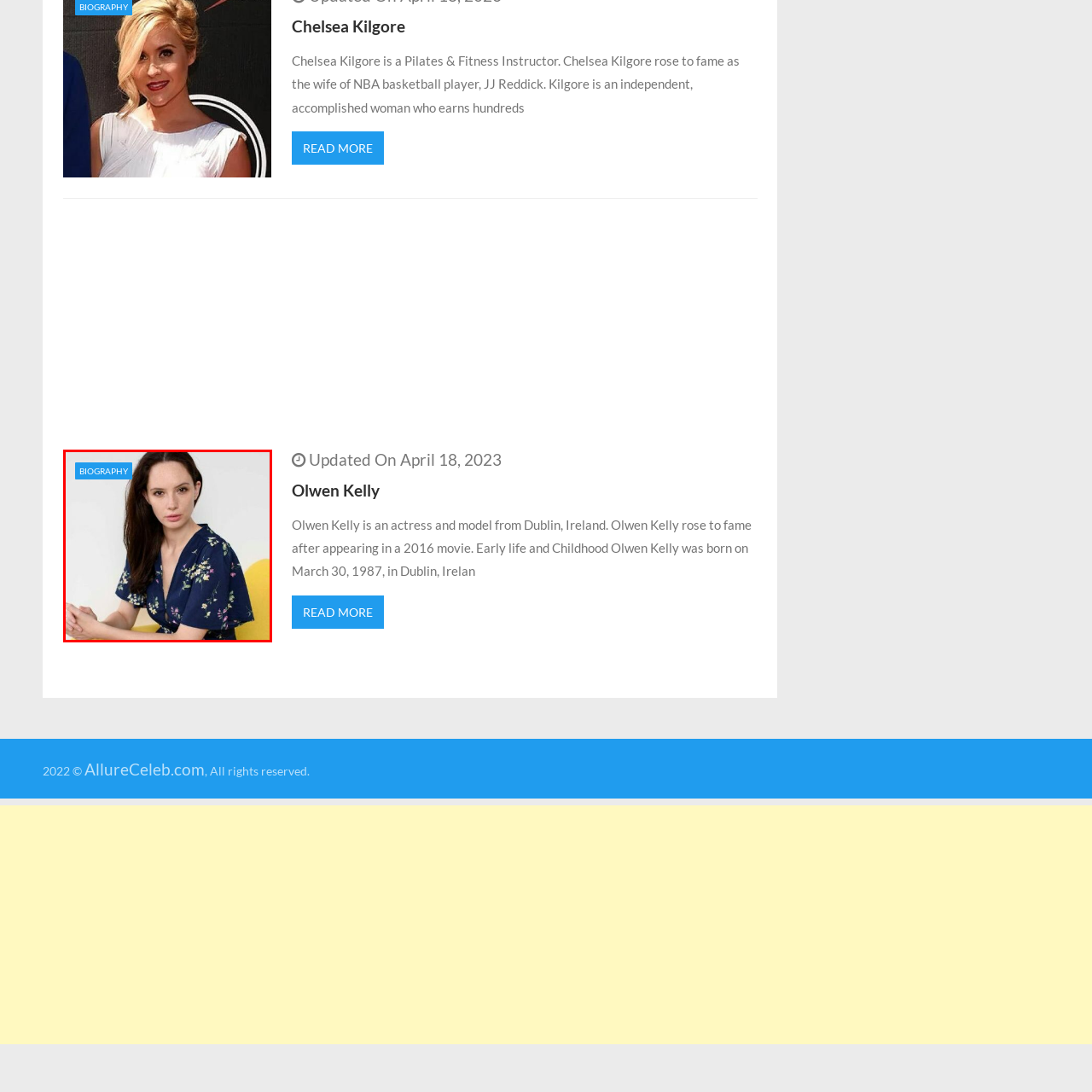Direct your attention to the red-outlined image and answer the question in a word or phrase: In what year did Olwen Kelly have a significant role in a movie?

2016